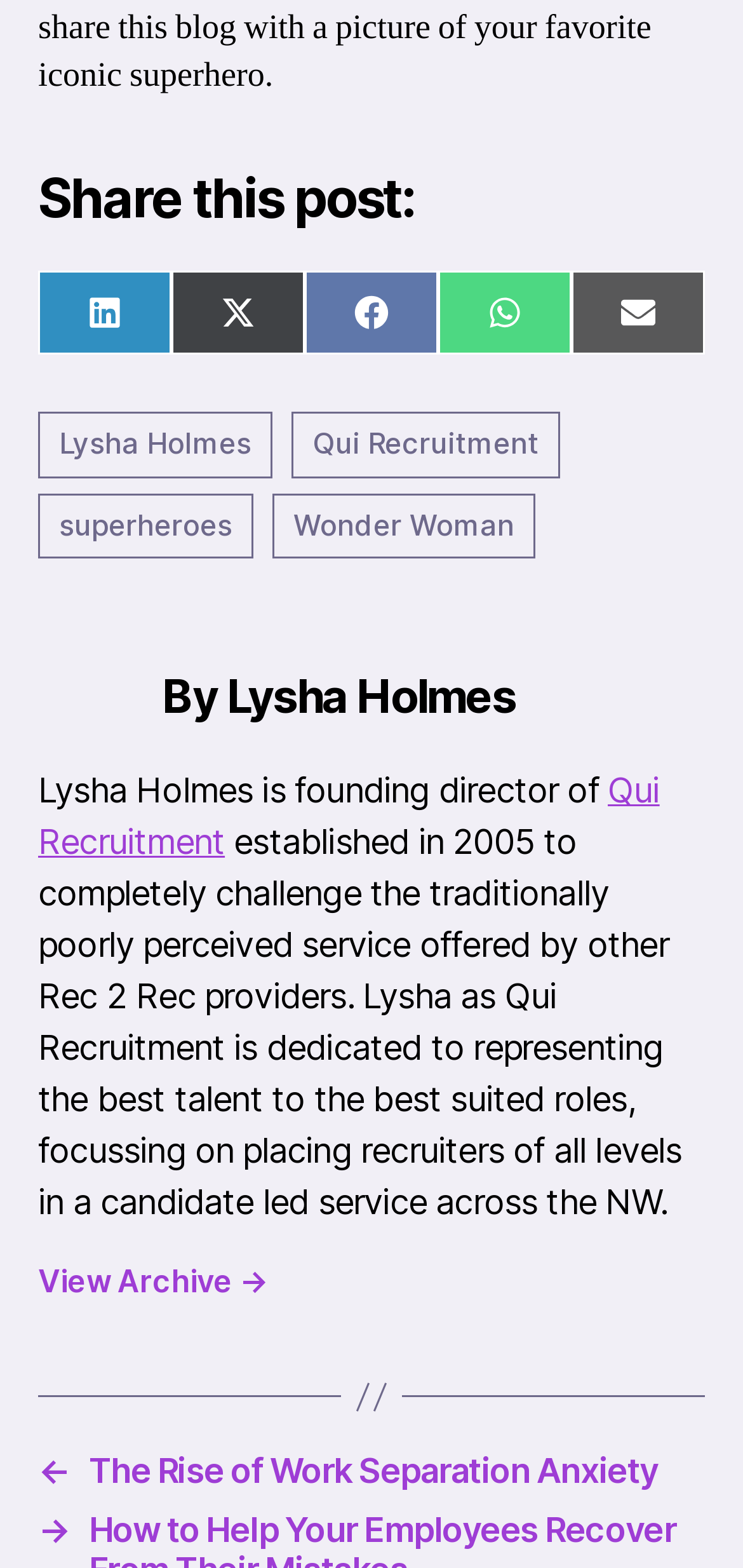Identify the bounding box of the UI element that matches this description: "Menu".

None